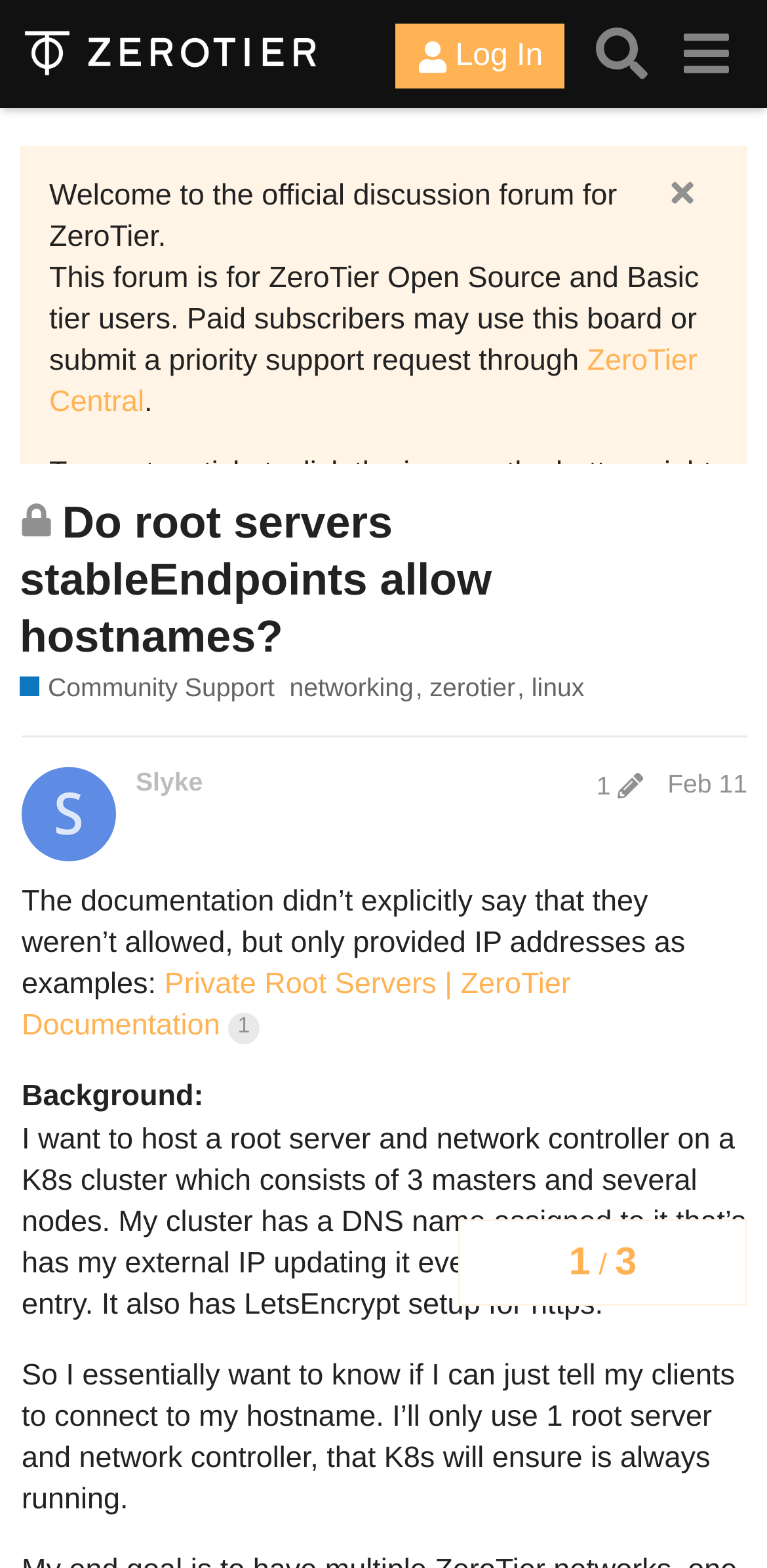Determine the bounding box coordinates of the UI element described by: "networking".

[0.377, 0.428, 0.56, 0.451]